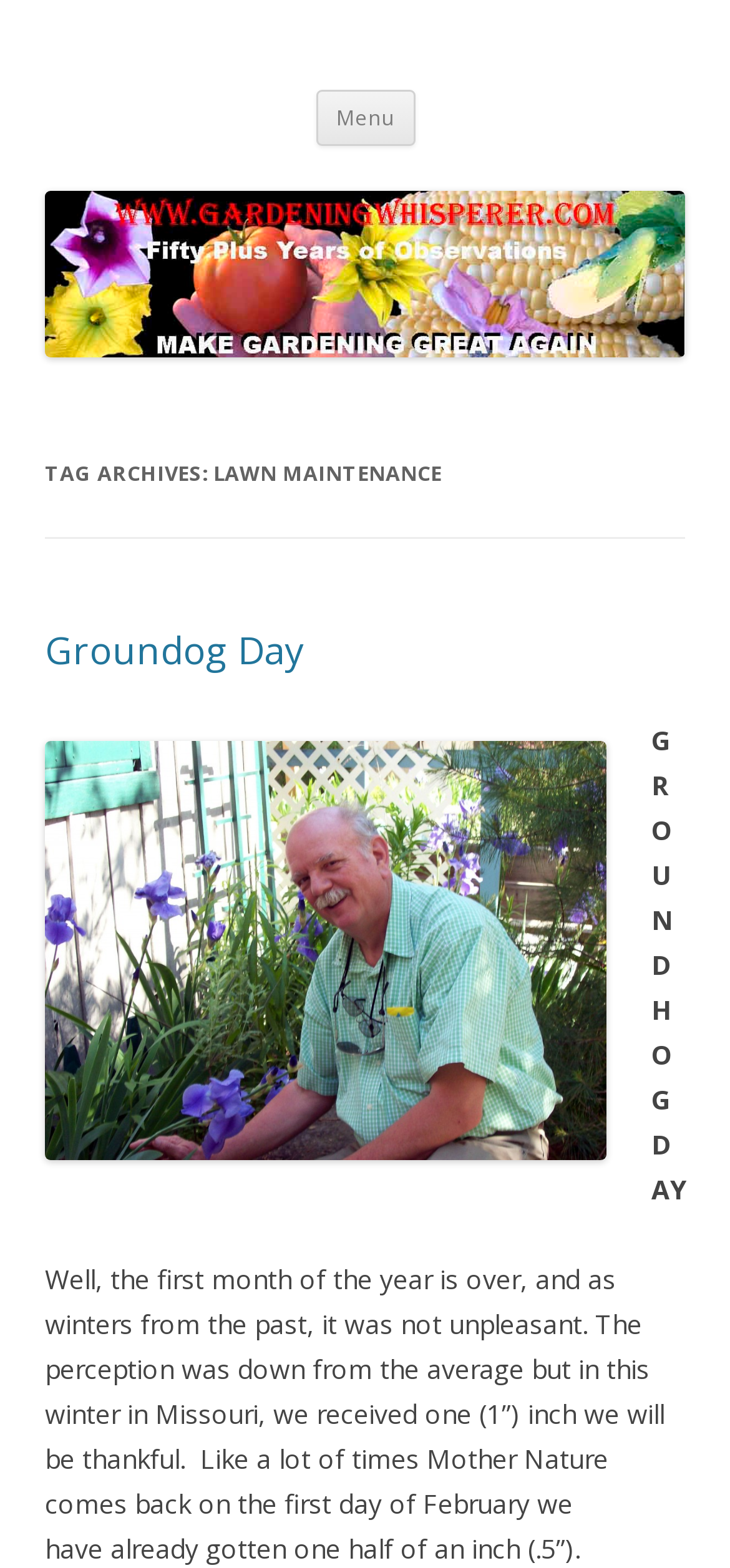What is the title of the first article?
Carefully analyze the image and provide a detailed answer to the question.

The title of the first article can be found in the heading element that reads 'Groundog Day'. This is also confirmed by the link with the same text.